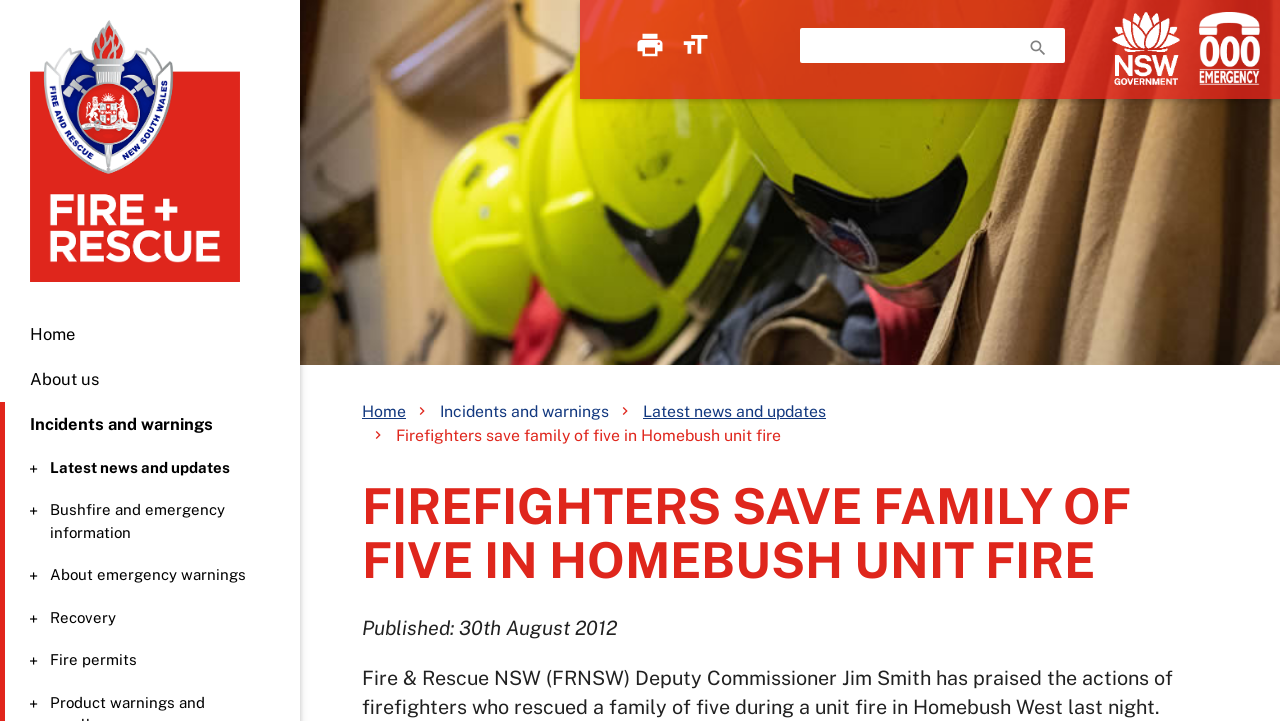Determine the bounding box coordinates of the clickable element to complete this instruction: "Learn about emergency warnings". Provide the coordinates in the format of four float numbers between 0 and 1, [left, top, right, bottom].

[0.004, 0.783, 0.227, 0.814]